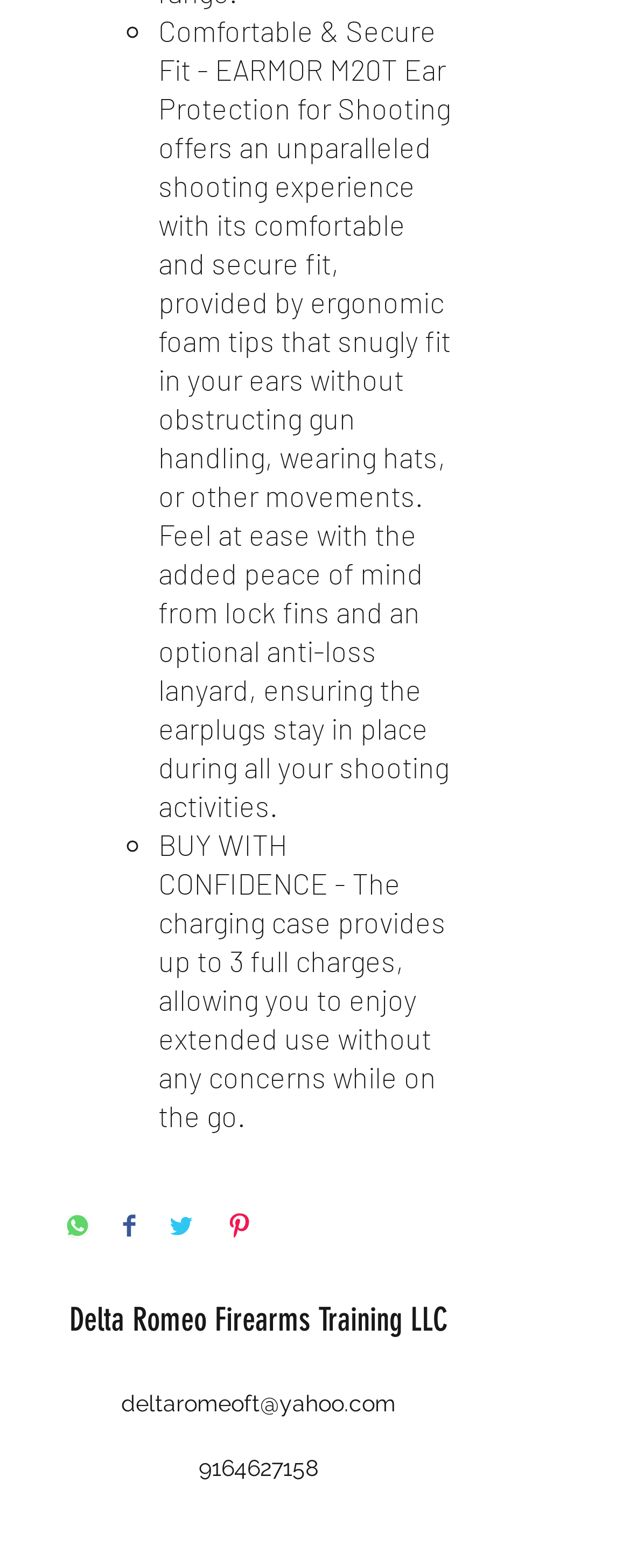Please identify the bounding box coordinates of the element I need to click to follow this instruction: "View Facebook page".

[0.346, 0.973, 0.397, 0.993]